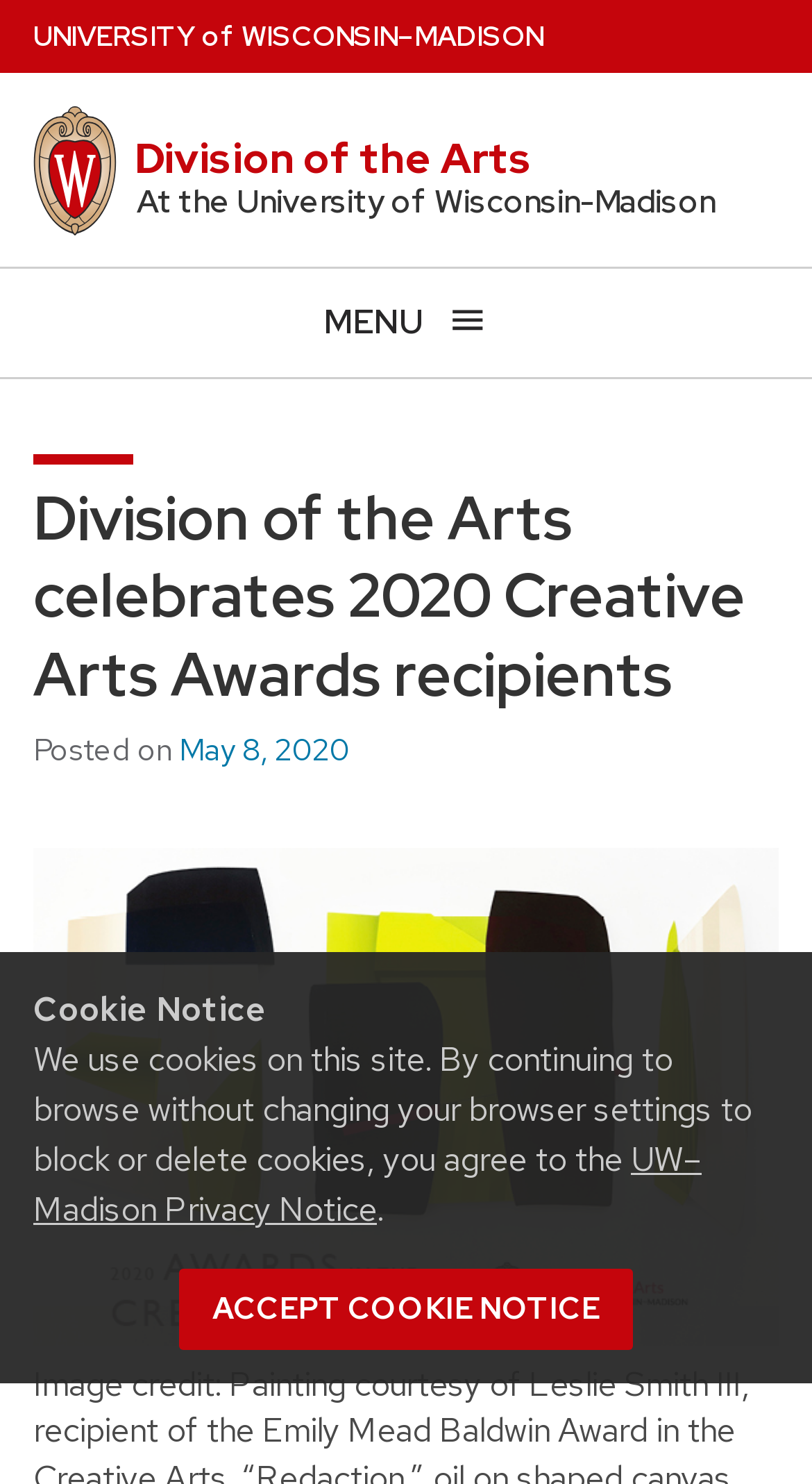Find and specify the bounding box coordinates that correspond to the clickable region for the instruction: "Go to the University of Wisconsin Madison home page".

[0.041, 0.0, 0.669, 0.049]